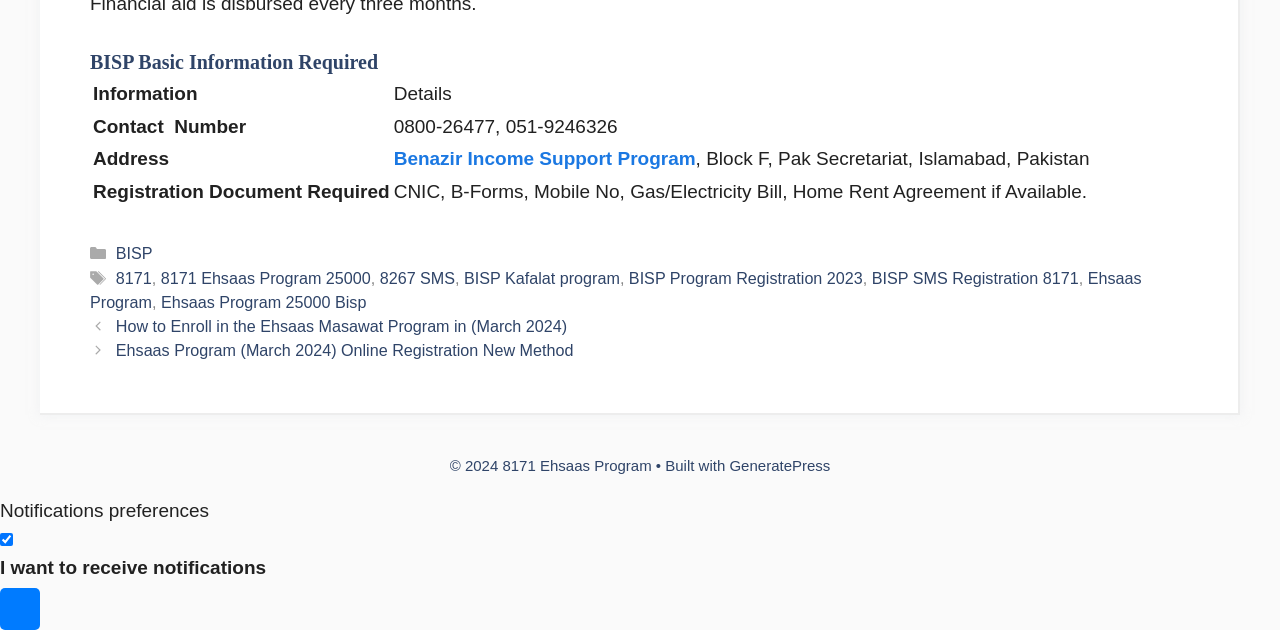Is the checkbox for receiving notifications checked?
Provide a fully detailed and comprehensive answer to the question.

The checkbox for receiving notifications is located at the bottom of the page, and it is checked, indicating that the user wants to receive notifications.